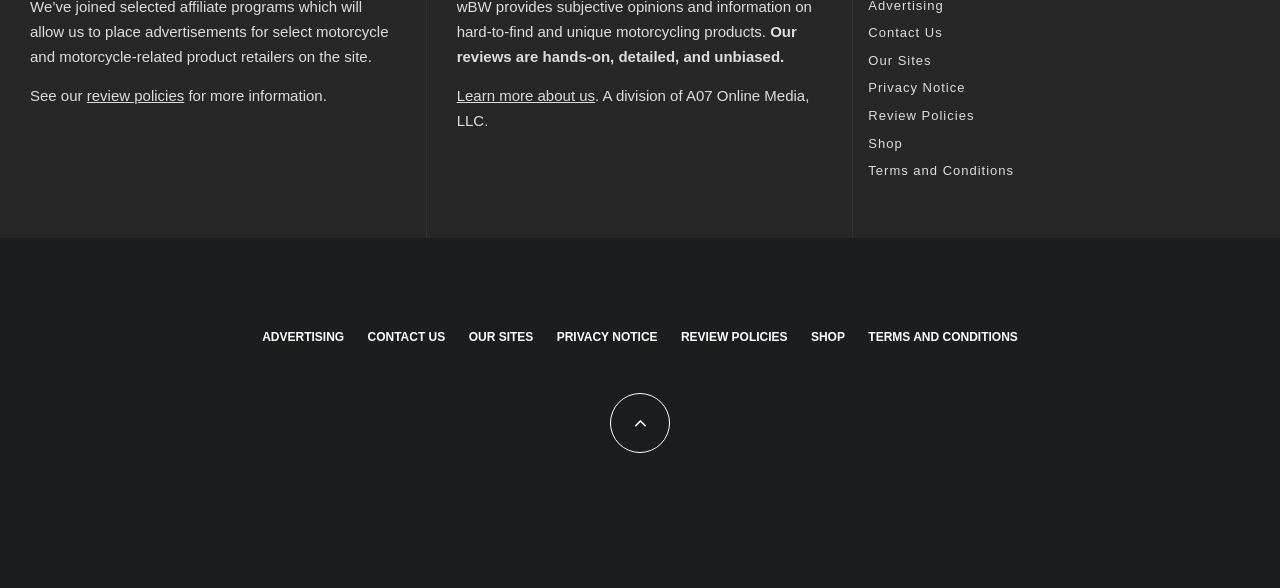Find the bounding box coordinates of the area that needs to be clicked in order to achieve the following instruction: "View review policies". The coordinates should be specified as four float numbers between 0 and 1, i.e., [left, top, right, bottom].

[0.678, 0.184, 0.761, 0.209]